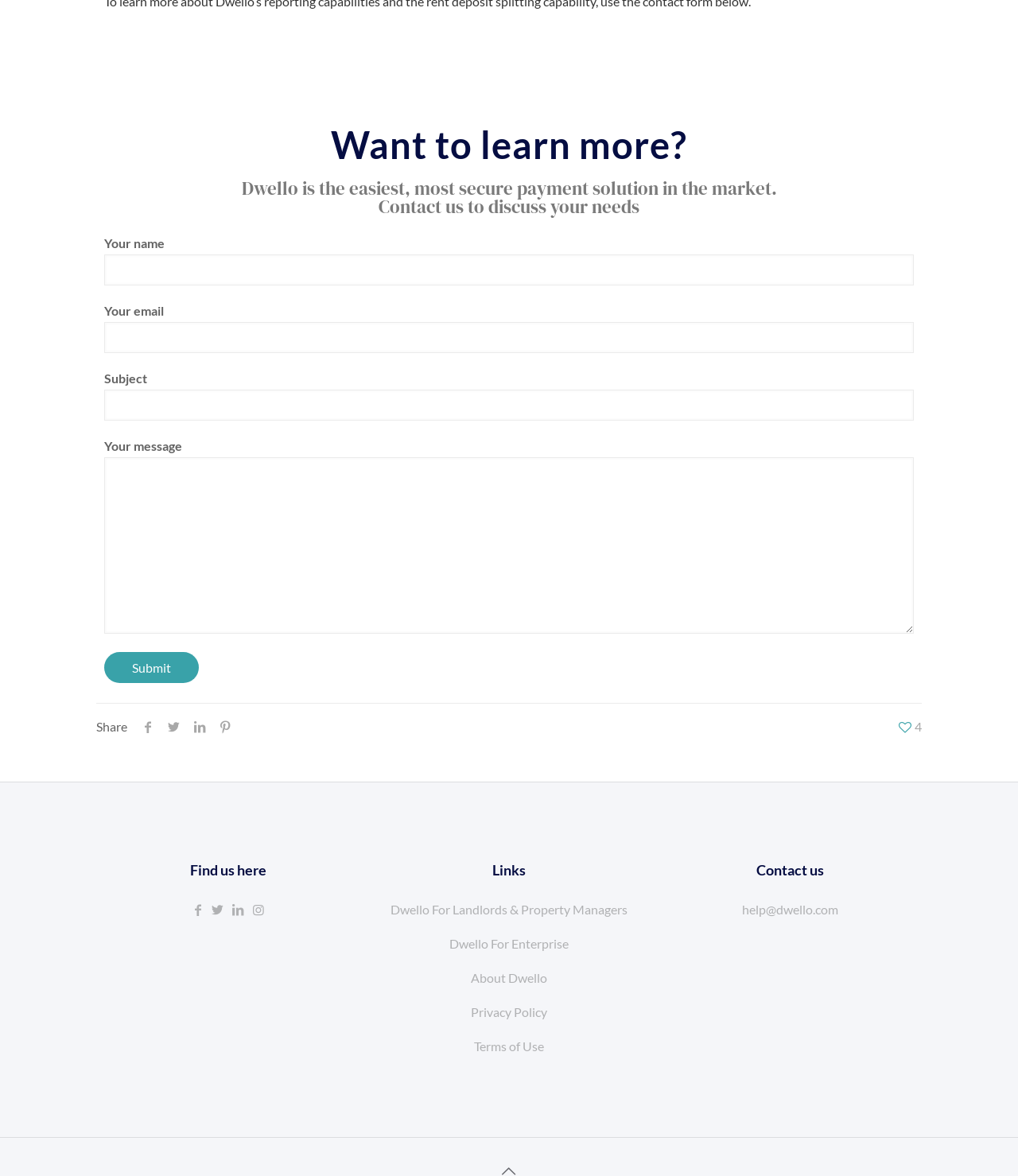How can users contact Dwello?
We need a detailed and meticulous answer to the question.

The webpage provides an email address 'help@dwello.com' and a contact form that users can fill out to get in touch with Dwello. This indicates that users can contact Dwello via email or by submitting the contact form.